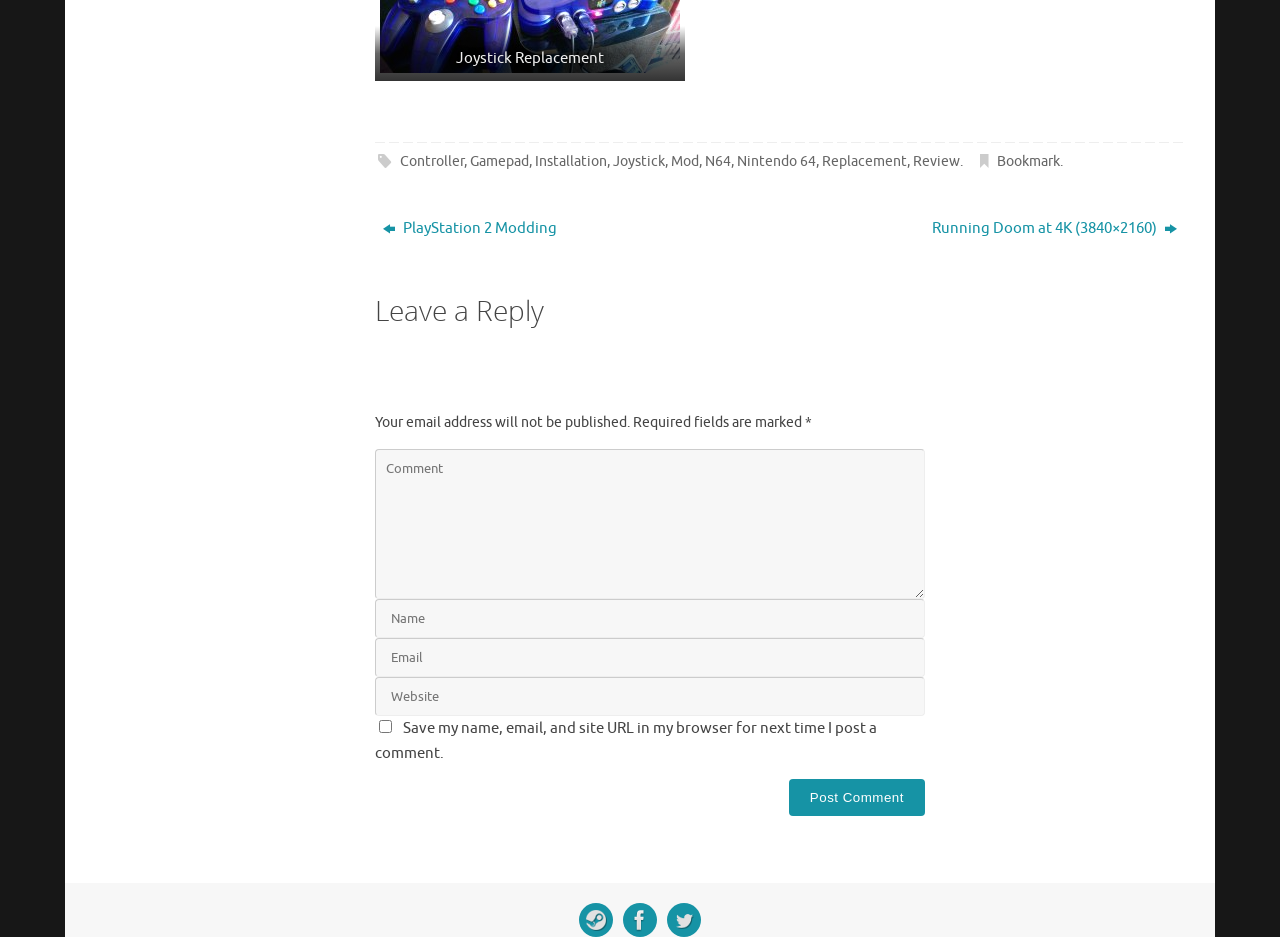How many textboxes are required?
Use the information from the image to give a detailed answer to the question.

There are 3 required textboxes on the webpage, which can be determined by counting the number of textbox elements with the 'required: True' attribute.